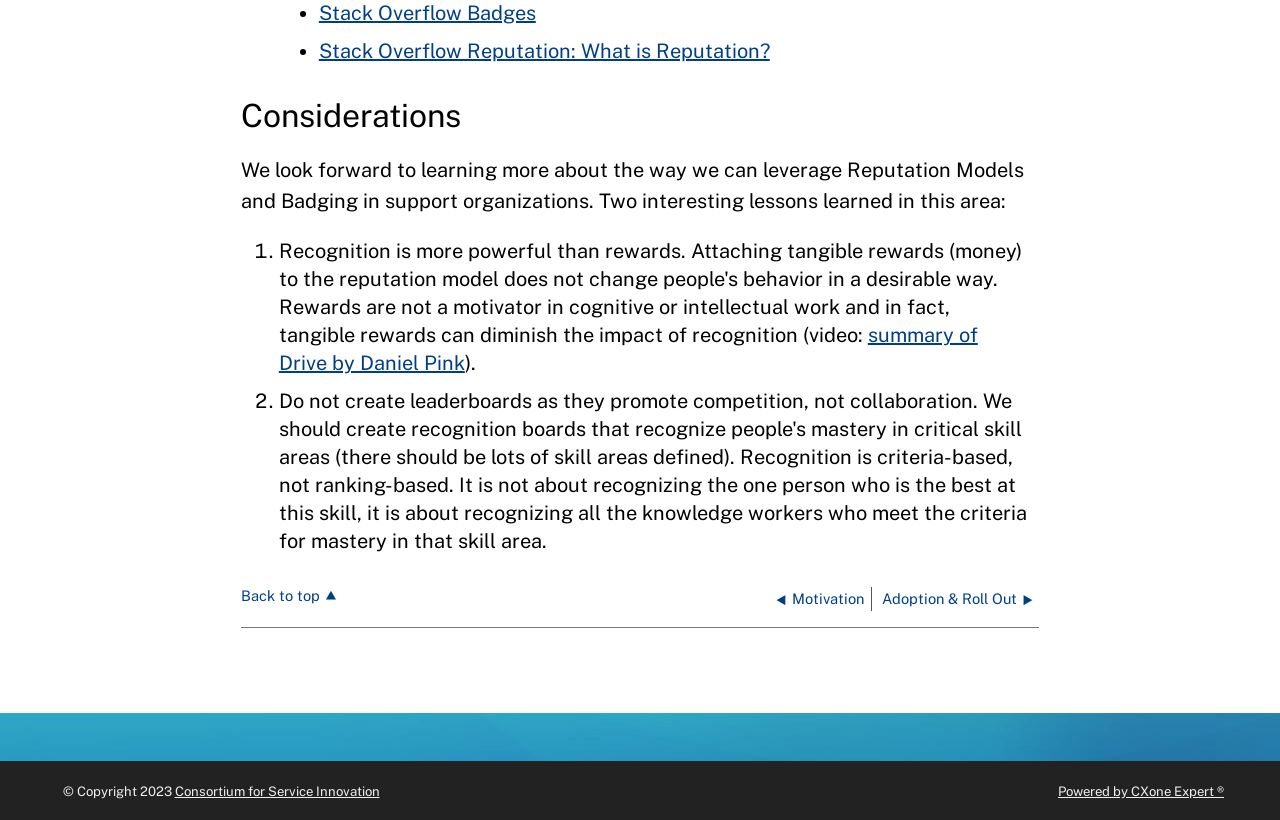What is the copyright year of the webpage?
Look at the image and provide a detailed response to the question.

The footer section of the webpage contains a copyright notice with the year 2023, indicating that the webpage's content is copyrighted as of that year.